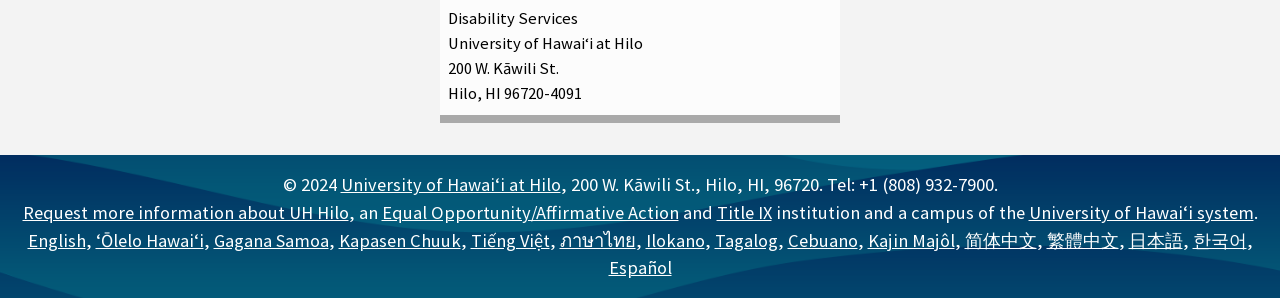What is the phone number of the university?
Refer to the image and provide a detailed answer to the question.

I found the StaticText element with the text ', 200 W. Kāwili St., Hilo, HI, 96720. Tel: +1 (808) 932-7900.' at coordinates [0.438, 0.582, 0.779, 0.659], which contains the phone number of the university.